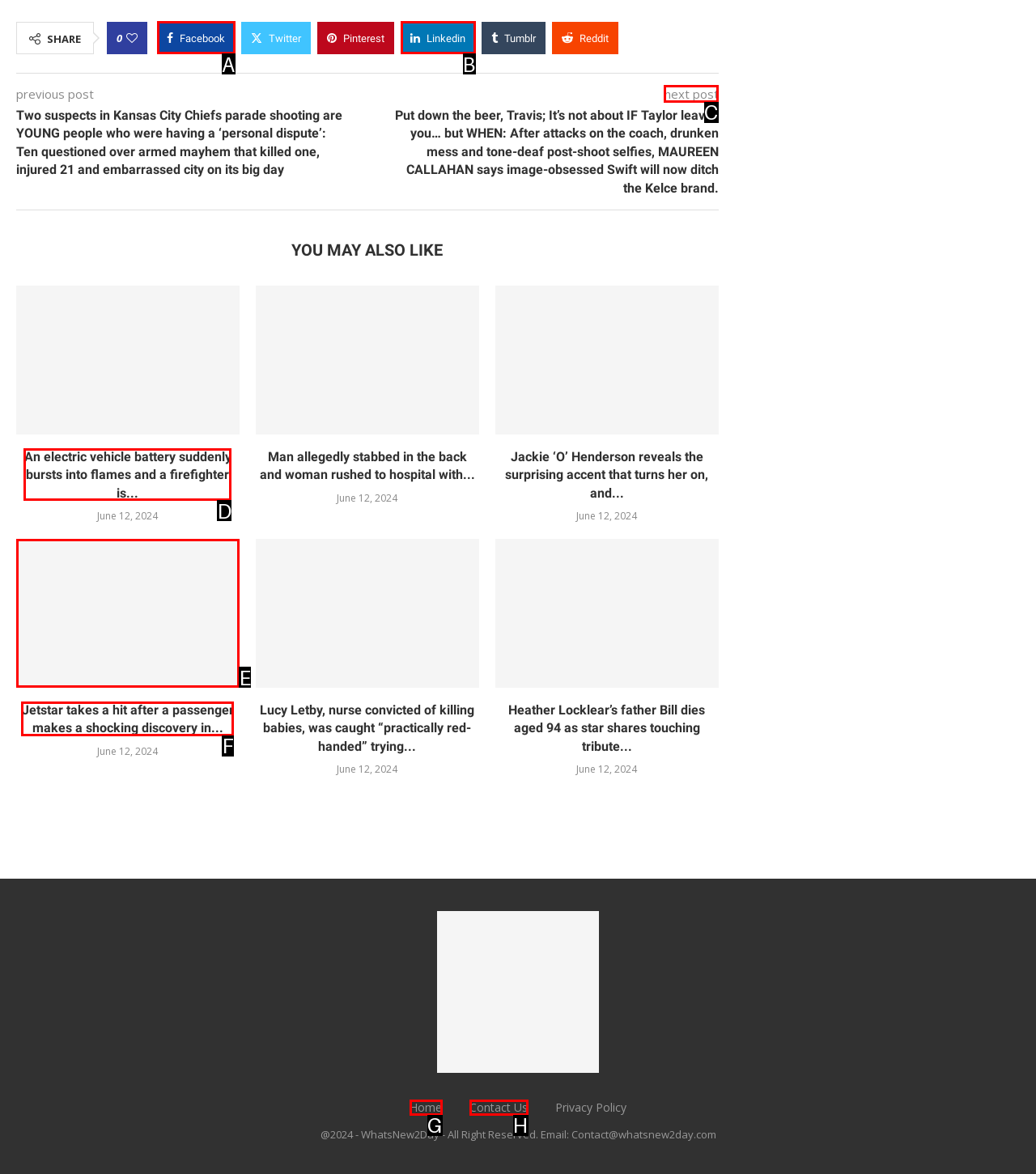Identify the correct lettered option to click in order to perform this task: Go to the next post. Respond with the letter.

C